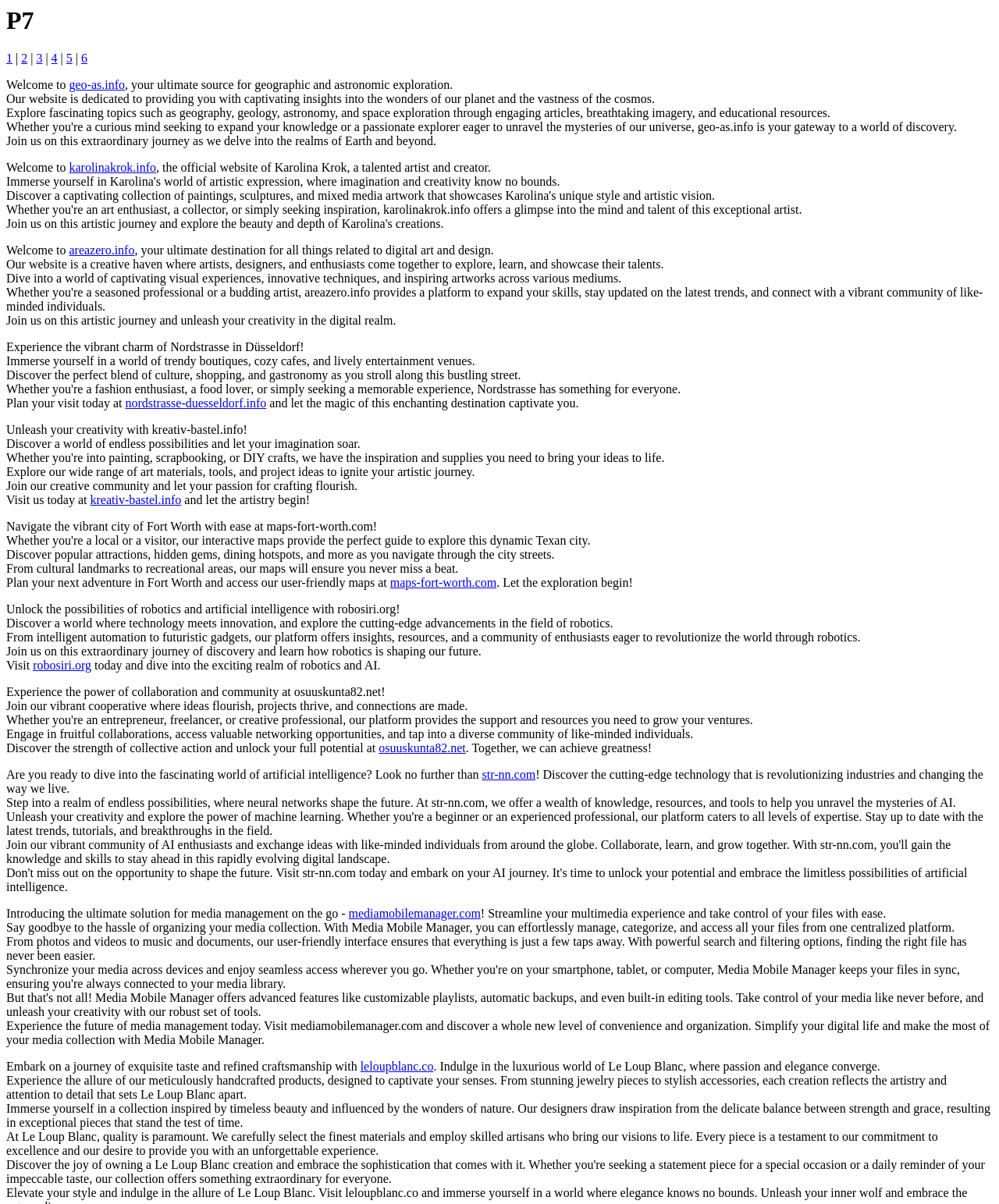Please mark the bounding box coordinates of the area that should be clicked to carry out the instruction: "Click on the link to geo-as.info".

[0.069, 0.065, 0.125, 0.076]